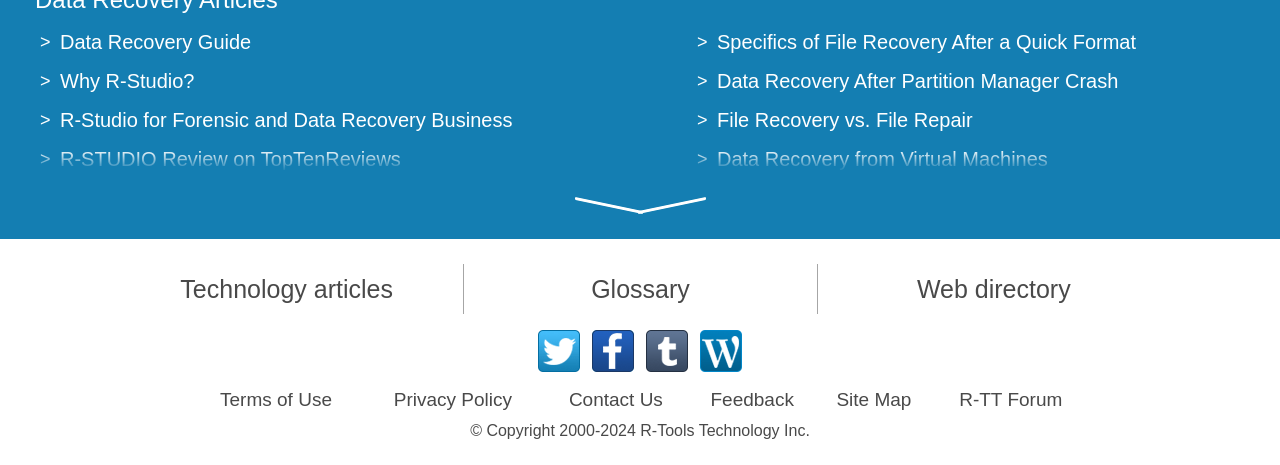How many social media links are on this webpage?
Using the image, provide a concise answer in one word or a short phrase.

4